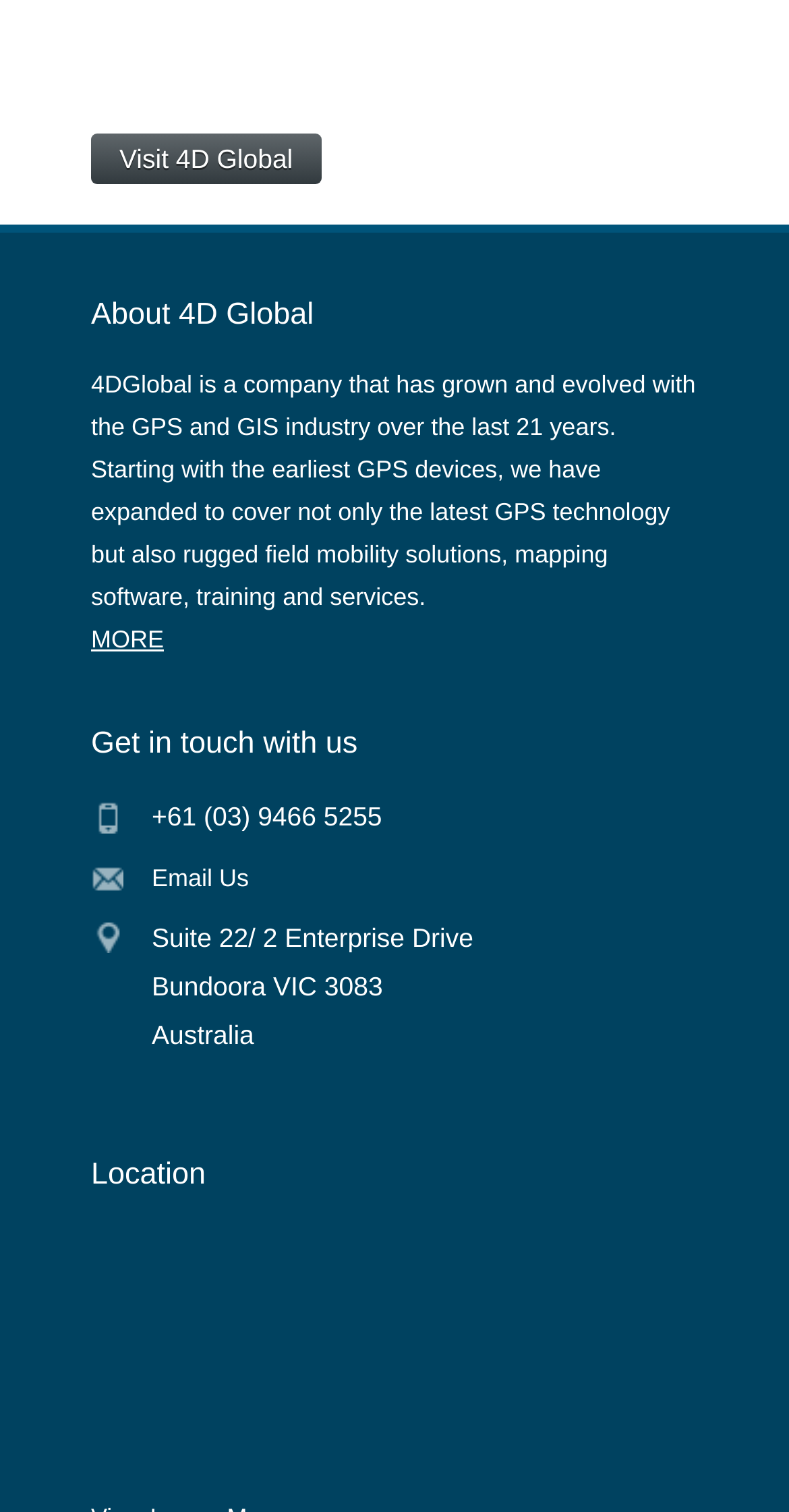What is the phone number?
By examining the image, provide a one-word or phrase answer.

+61 (03) 9466 5255